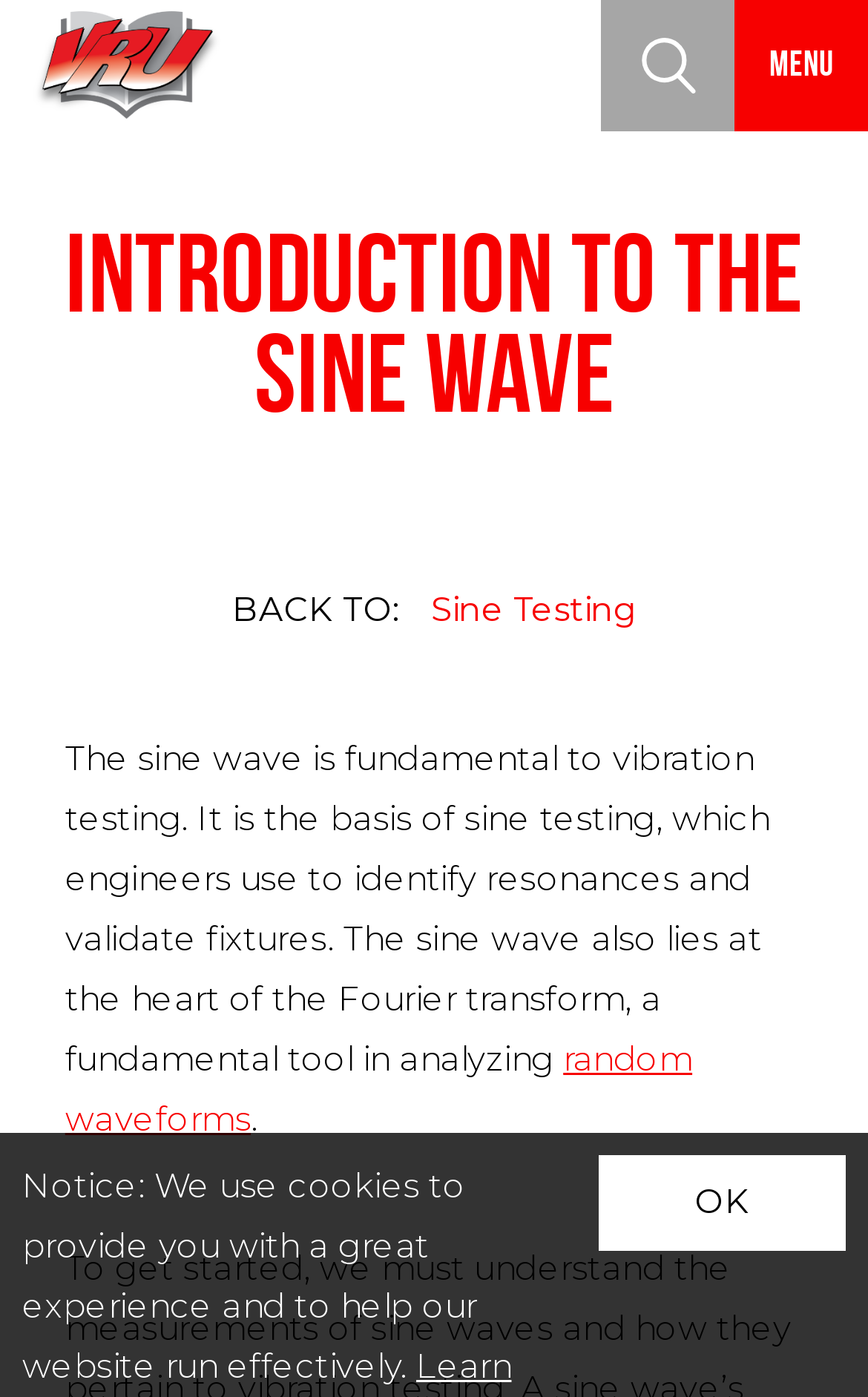Determine the bounding box for the HTML element described here: "My Account". The coordinates should be given as [left, top, right, bottom] with each number being a float between 0 and 1.

[0.131, 0.271, 0.869, 0.375]